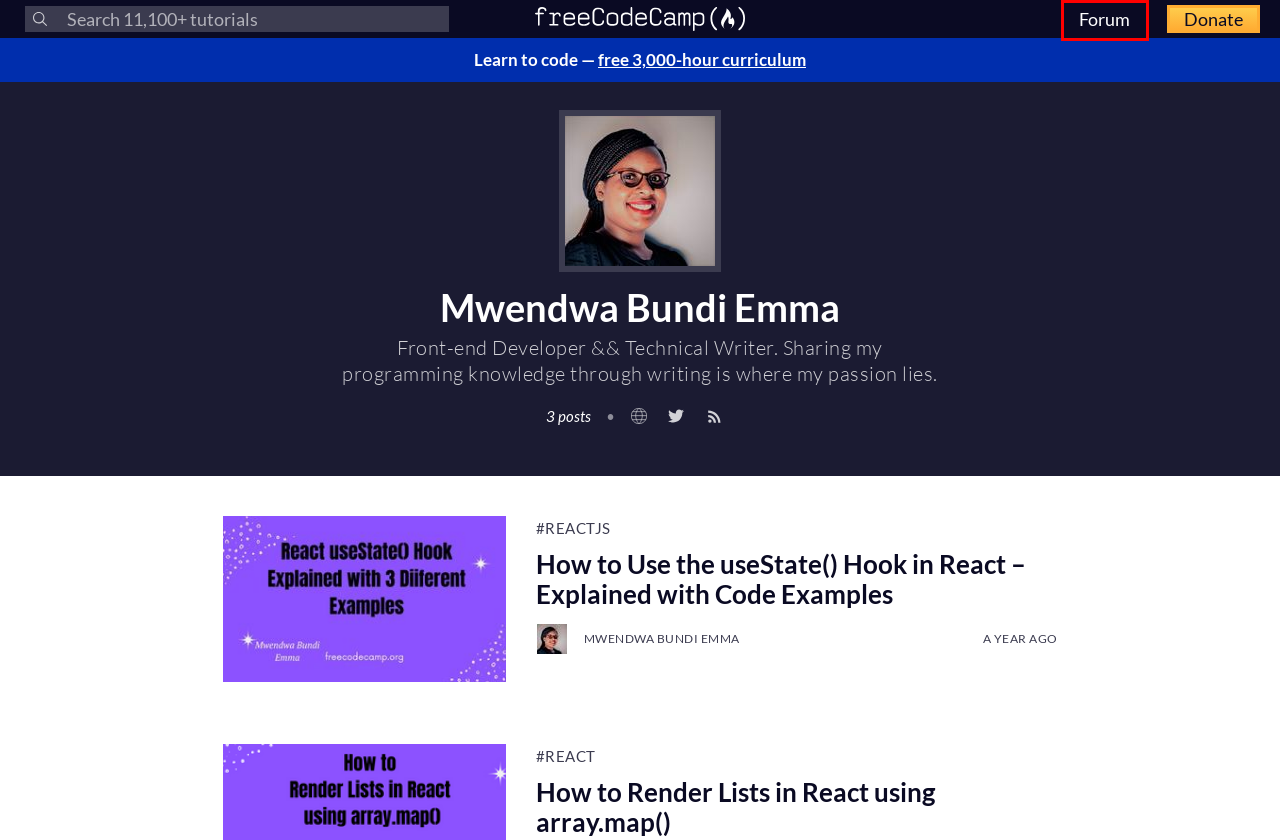You are given a screenshot of a webpage with a red rectangle bounding box. Choose the best webpage description that matches the new webpage after clicking the element in the bounding box. Here are the candidates:
A. What is a Linked list? Types of Linked List with Code Examples
B. Pandas Count Rows – How to Get the Number of Rows in a Dataframe
C. SQL Temp Table – How to Create a Temporary SQL Table
D. Smart Quotes – Single Quote and Double Quotation Mark for Copy + Paste
E. Shop freeCodeCamp and Support Our Nonprofit Community
F. How to Parse a String in Python – Parsing Strings Explained
G. The freeCodeCamp Forum - Join the developer community and learn to code for free.
H. freeCodeCamp Programming Tutorials: Python, JavaScript, Git & More

G